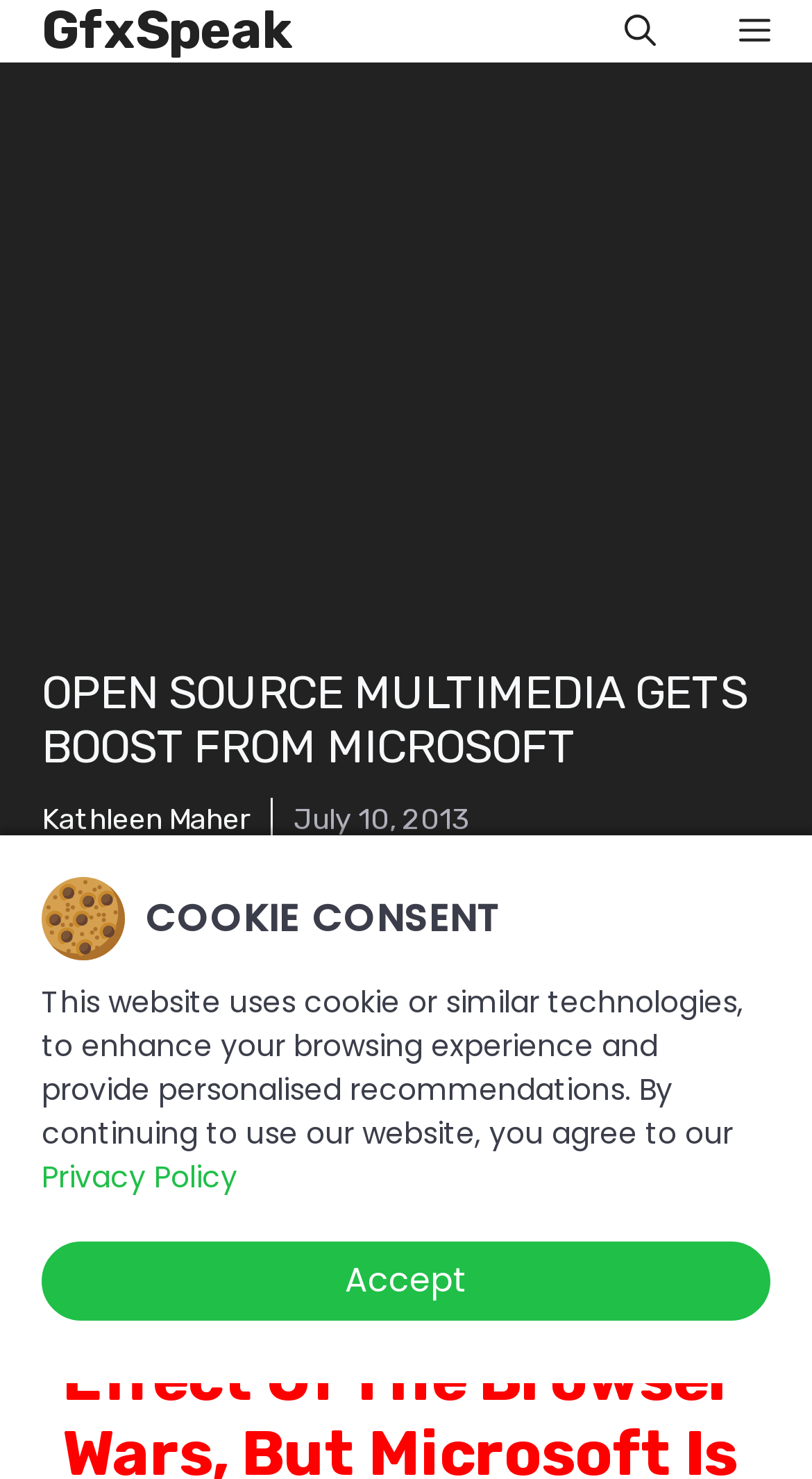Provide a brief response in the form of a single word or phrase:
What is the purpose of the button at the bottom?

Accept cookie consent